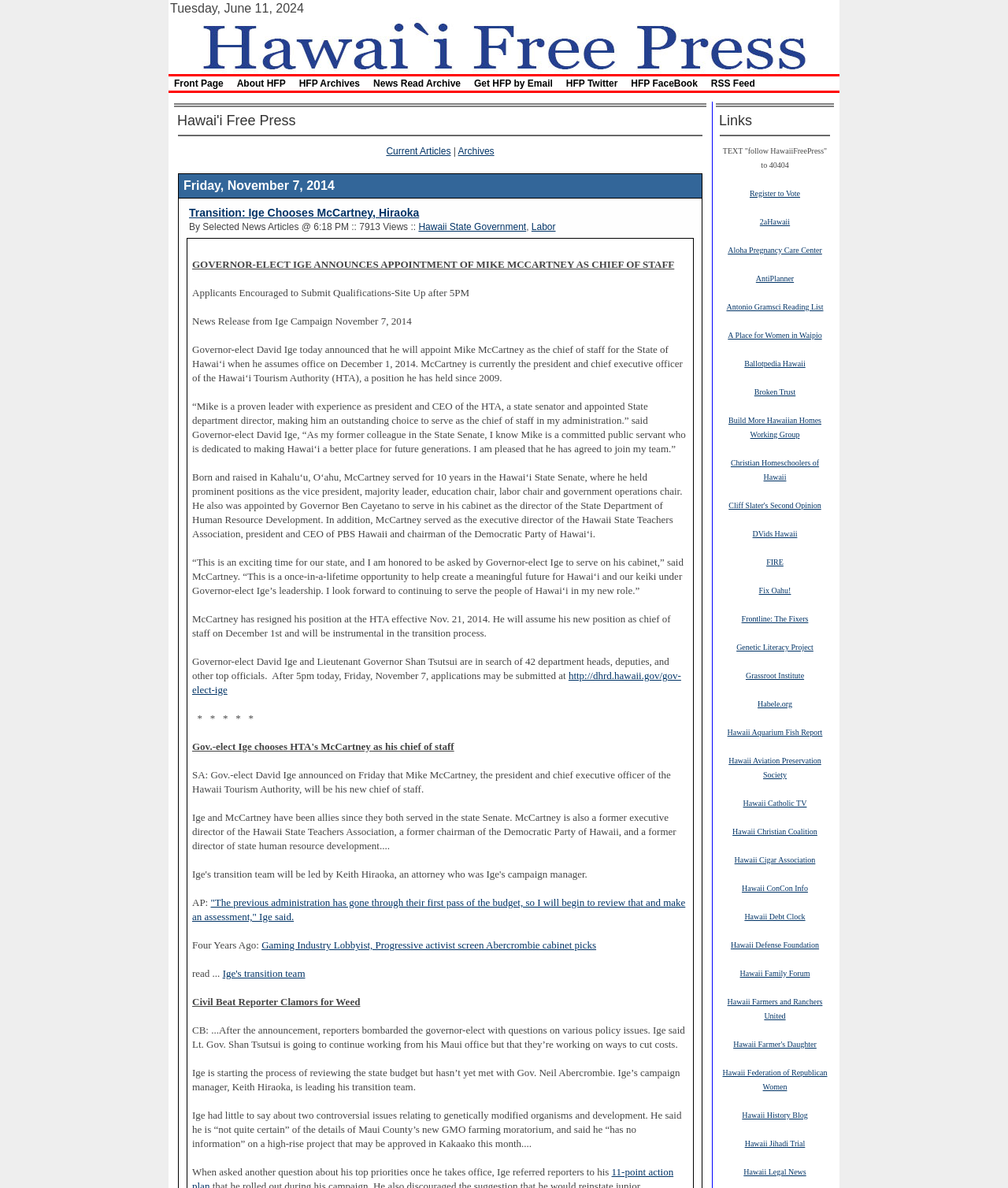Predict the bounding box for the UI component with the following description: "Genetic Literacy Project".

[0.731, 0.54, 0.807, 0.549]